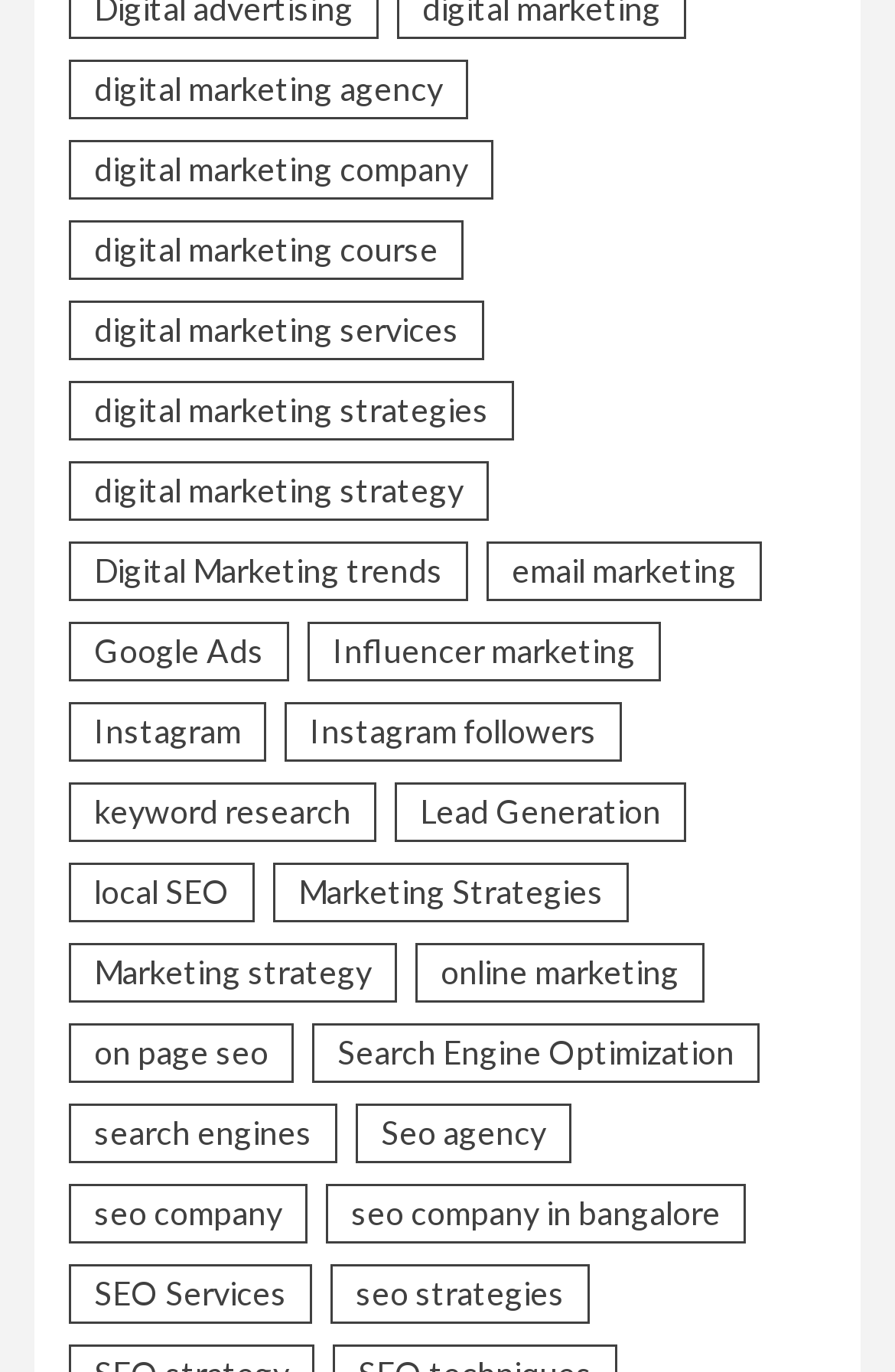Locate the bounding box coordinates of the element you need to click to accomplish the task described by this instruction: "Read about influencer marketing".

[0.344, 0.454, 0.738, 0.497]